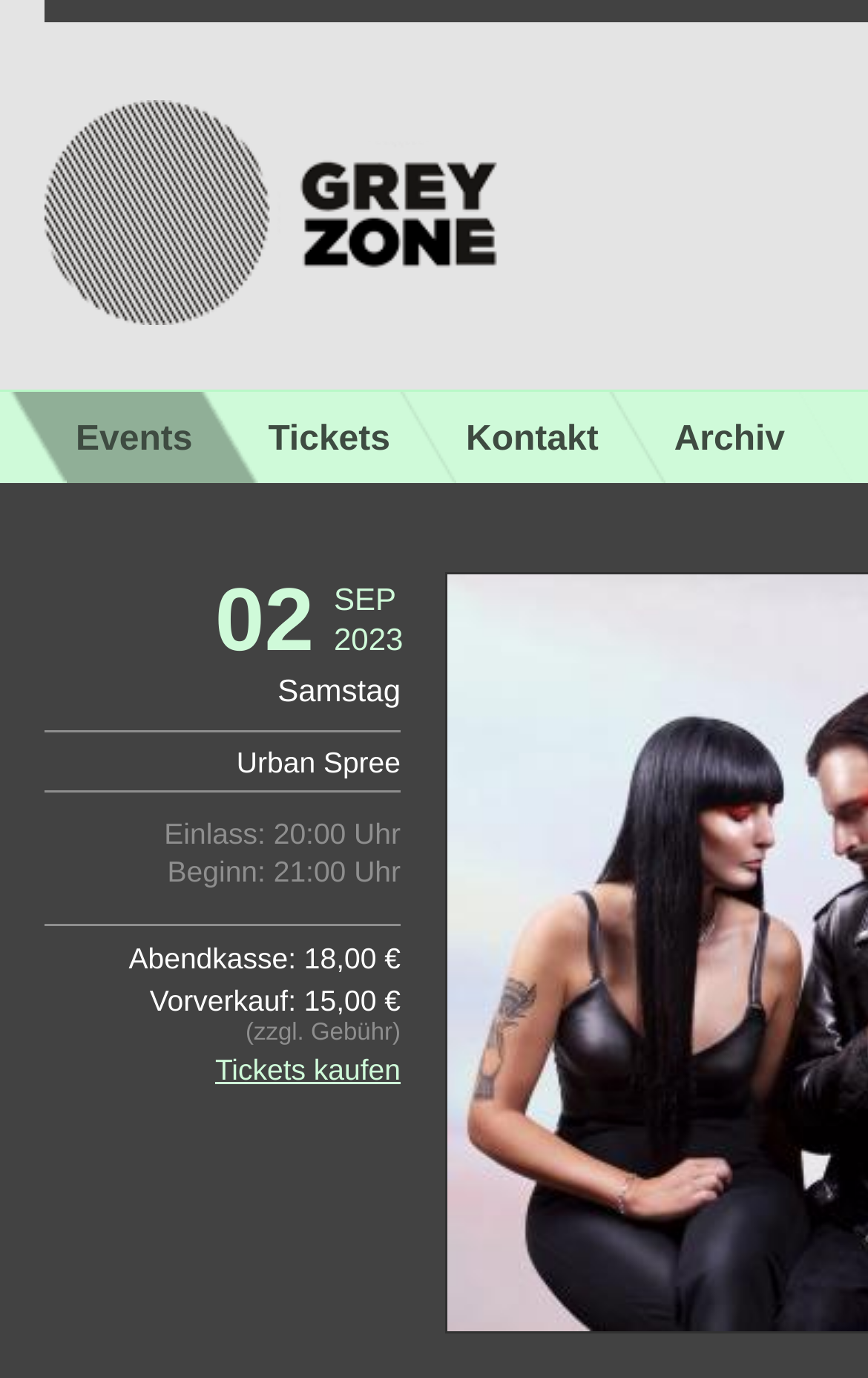Highlight the bounding box of the UI element that corresponds to this description: "Events".

[0.01, 0.284, 0.299, 0.351]